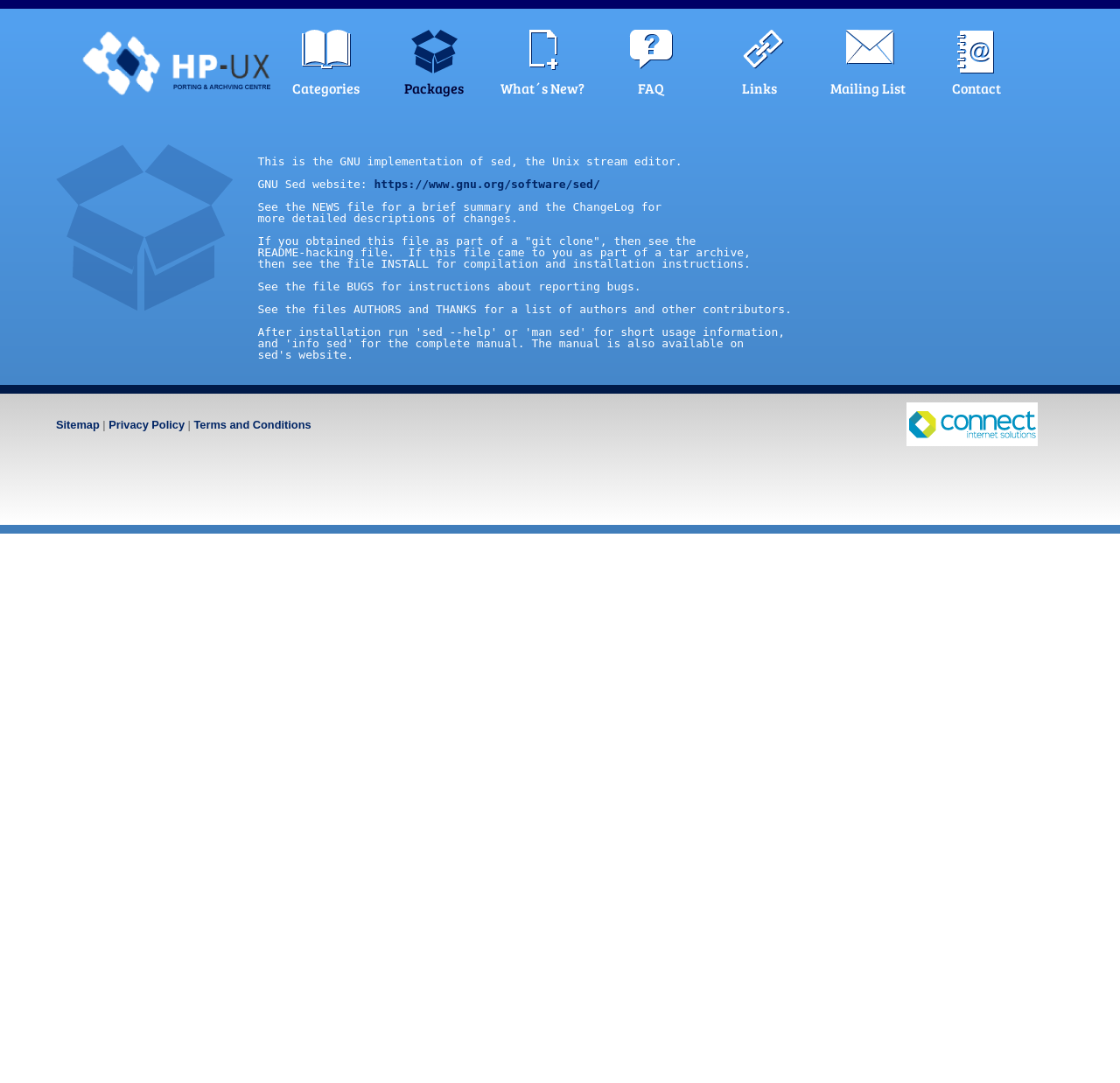What is the name of the company at the bottom of the webpage?
Using the image, provide a concise answer in one word or a short phrase.

Connect Internet Solutions